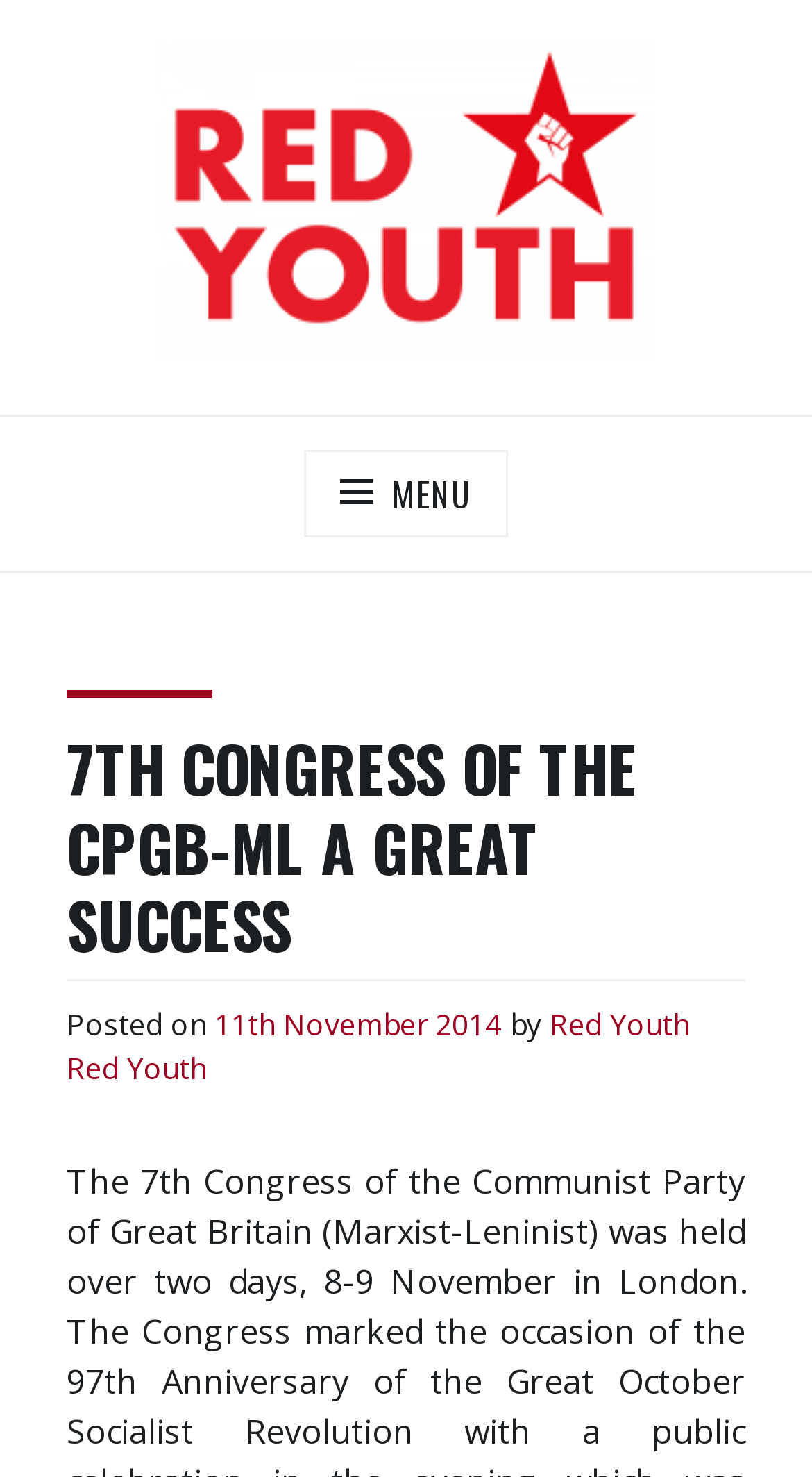Based on what you see in the screenshot, provide a thorough answer to this question: What is the position of the menu button?

The position of the menu button can be inferred from the bounding box coordinates of the button 'MENU' which has a y1 value of 0.305 and an x2 value of 0.624, indicating that it is located at the top right of the webpage.